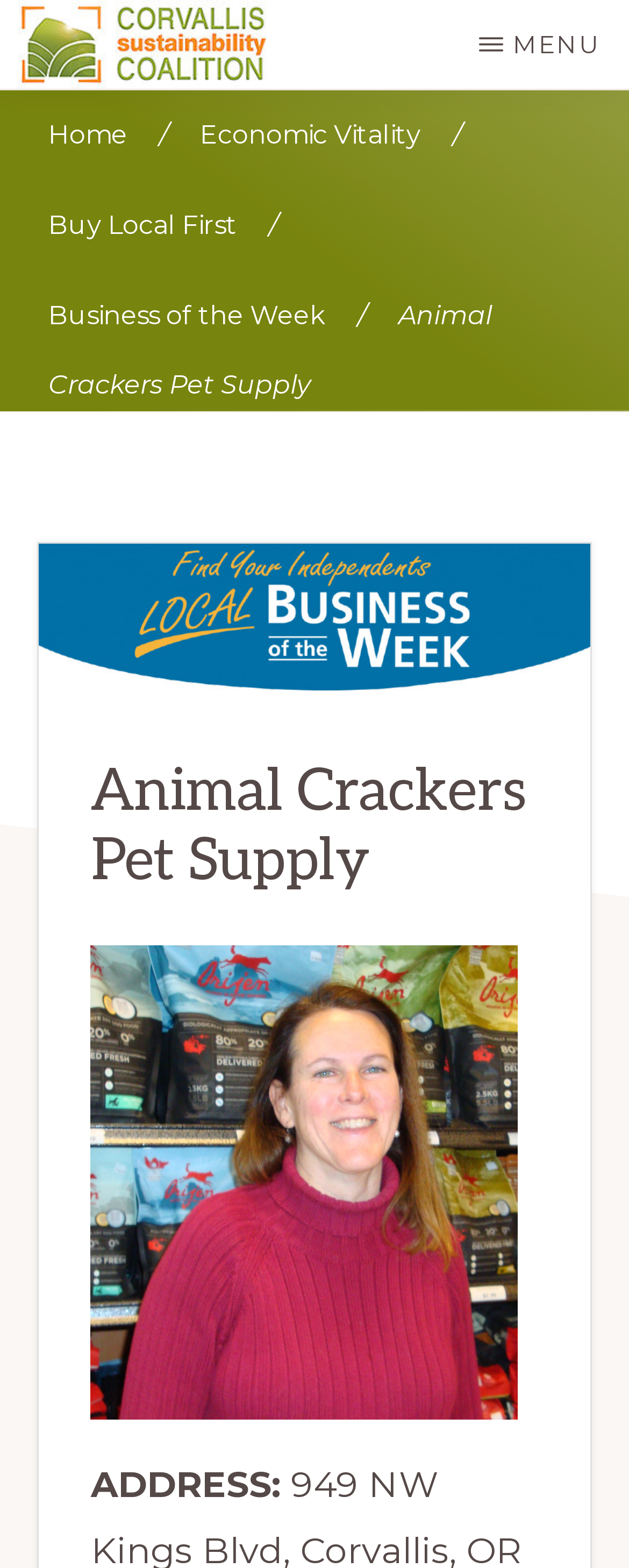Give a one-word or short phrase answer to this question: 
What is the initiative promoted by the Corvallis Sustainability Coalition?

Buy Local First